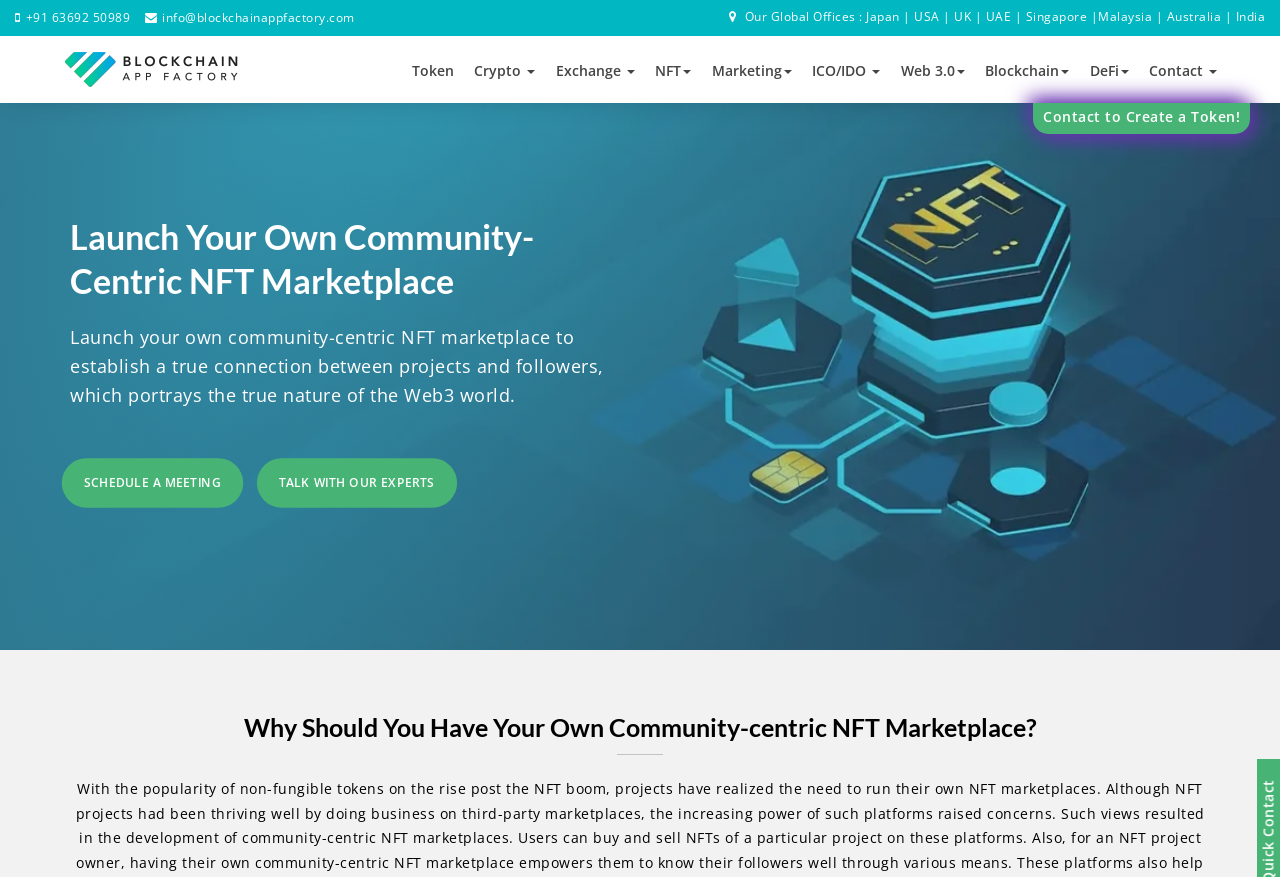Respond to the question below with a single word or phrase:
How can I contact Blockchain App Factory?

Phone or email